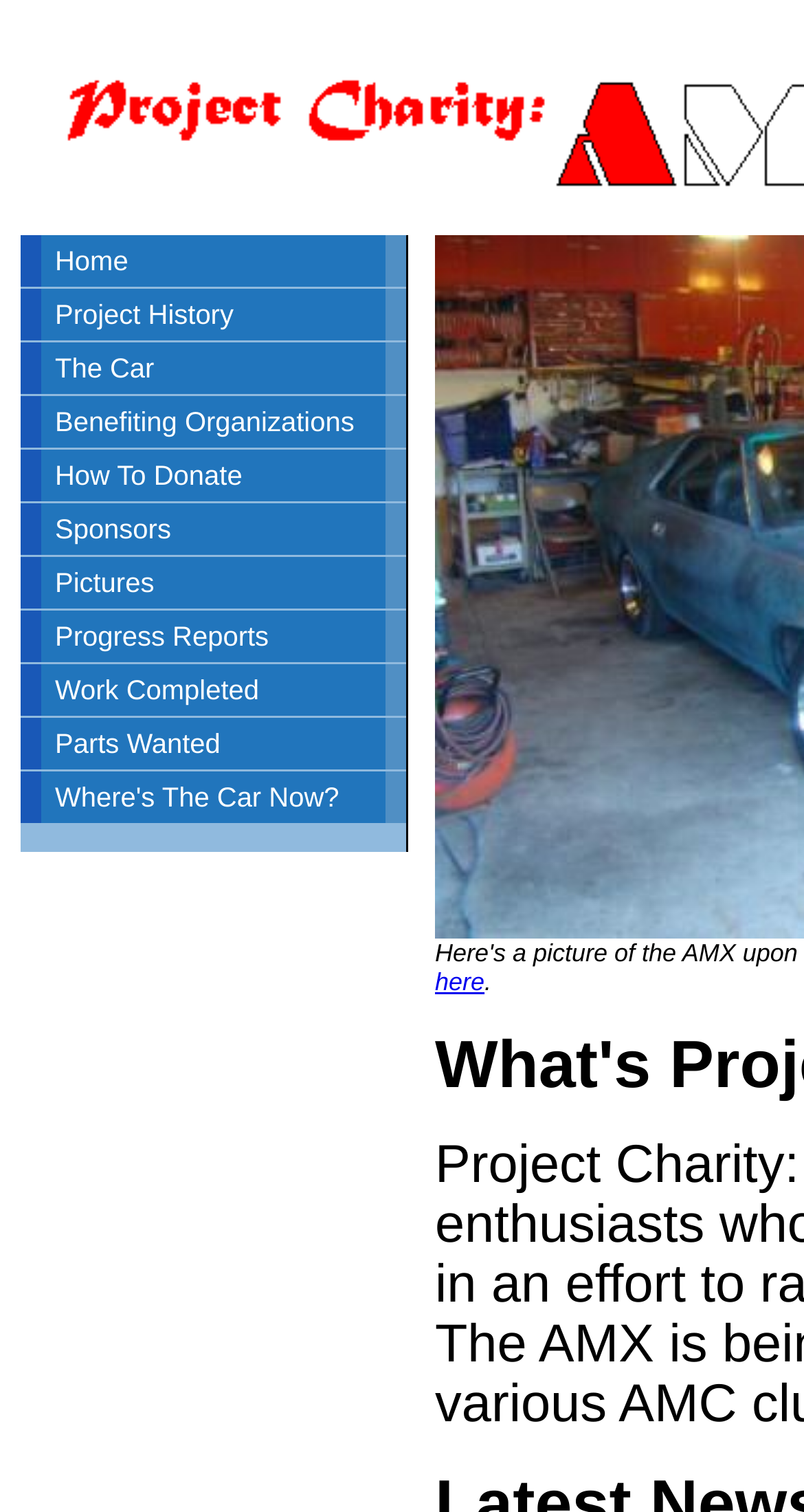Find the bounding box coordinates of the area that needs to be clicked in order to achieve the following instruction: "check where the car is now". The coordinates should be specified as four float numbers between 0 and 1, i.e., [left, top, right, bottom].

[0.026, 0.51, 0.504, 0.544]